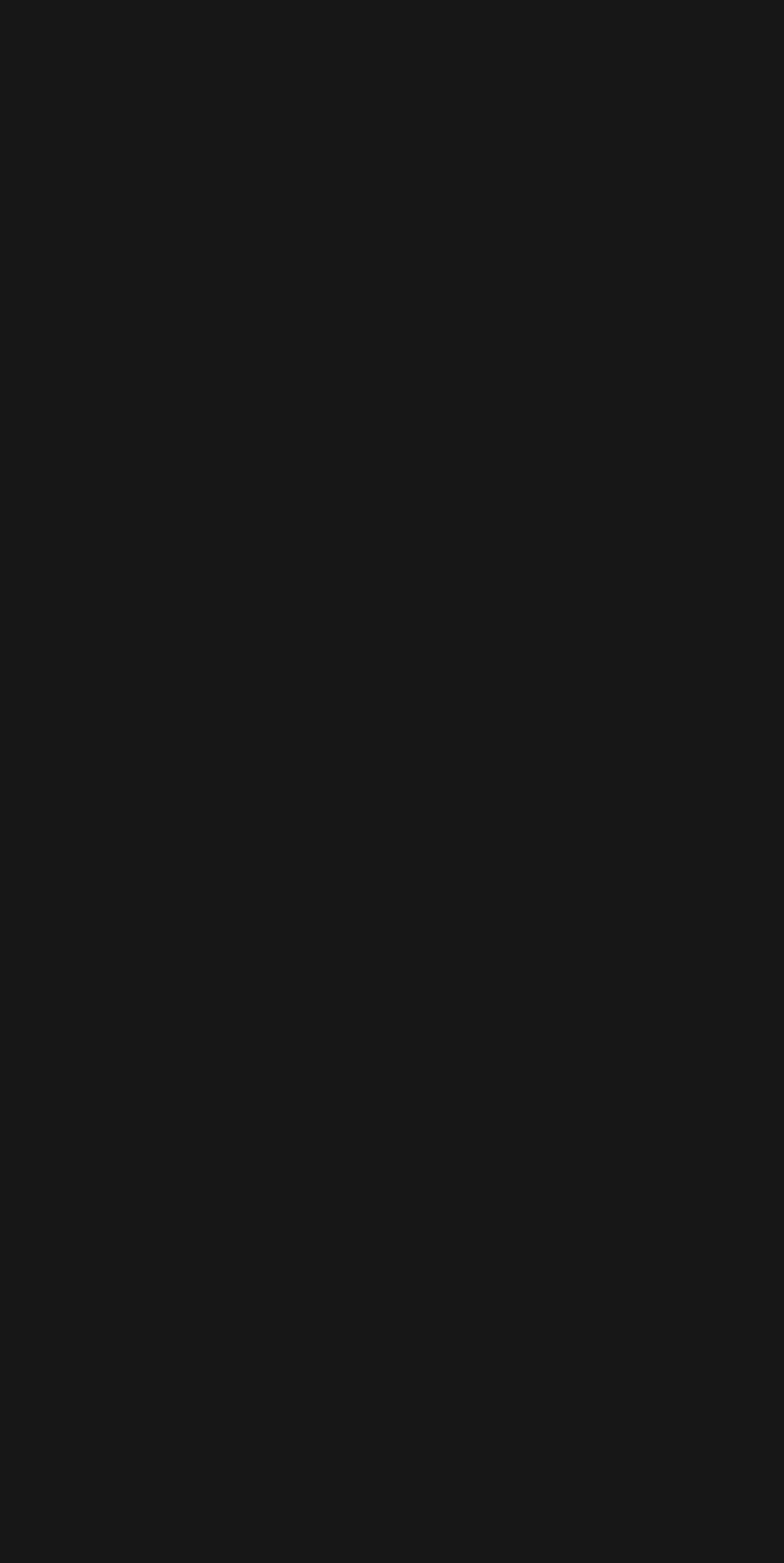How many links are there under 'Quick Links'?
Answer the question with a detailed explanation, including all necessary information.

I counted the number of links underneath the 'Quick Links' heading and found 4 of them, which are 'About Us', 'Our Books', 'Blog', and 'Privacy & Policy'.